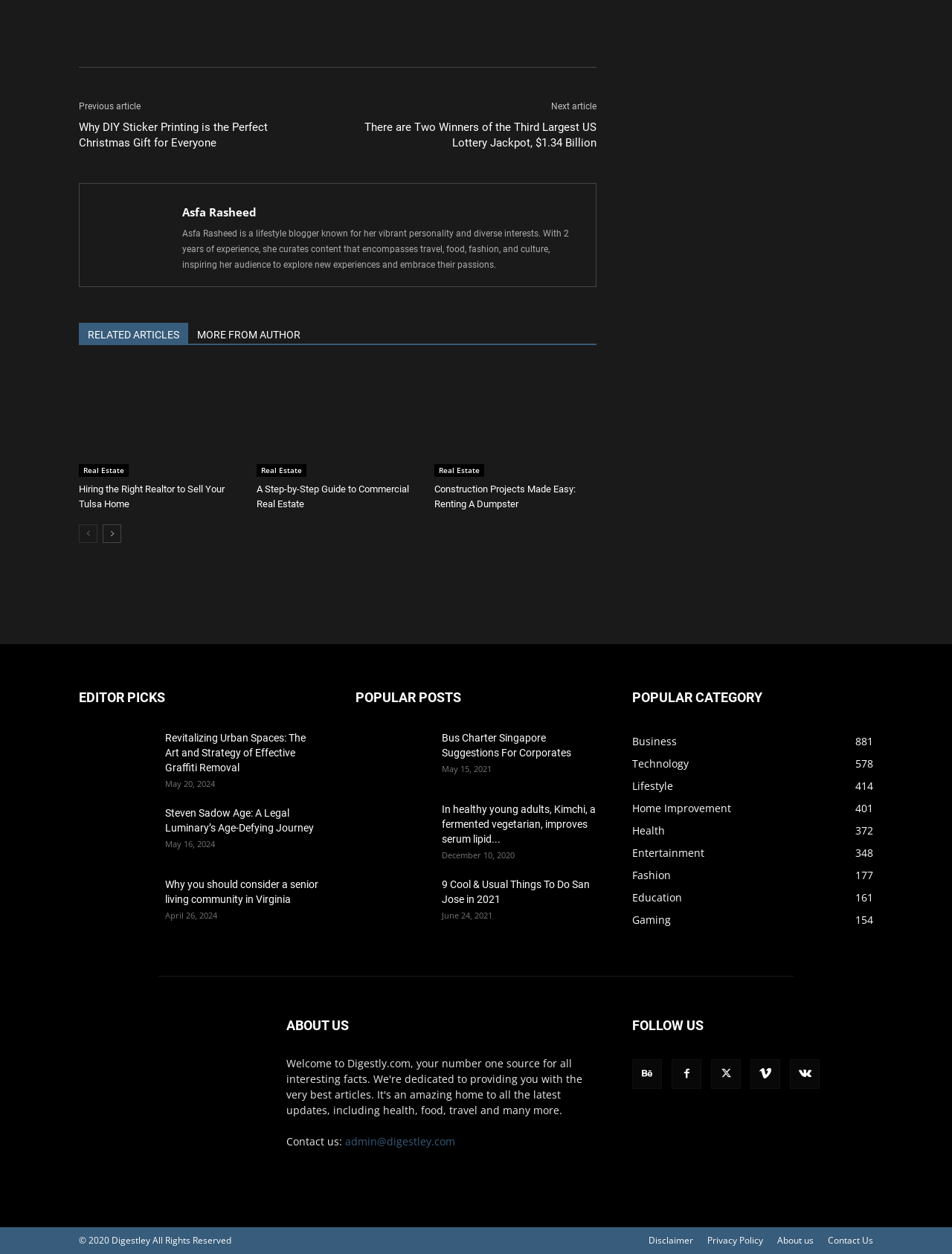Please identify the bounding box coordinates of the area that needs to be clicked to fulfill the following instruction: "Read the article 'Why DIY Sticker Printing is the Perfect Christmas Gift for Everyone'."

[0.083, 0.096, 0.336, 0.12]